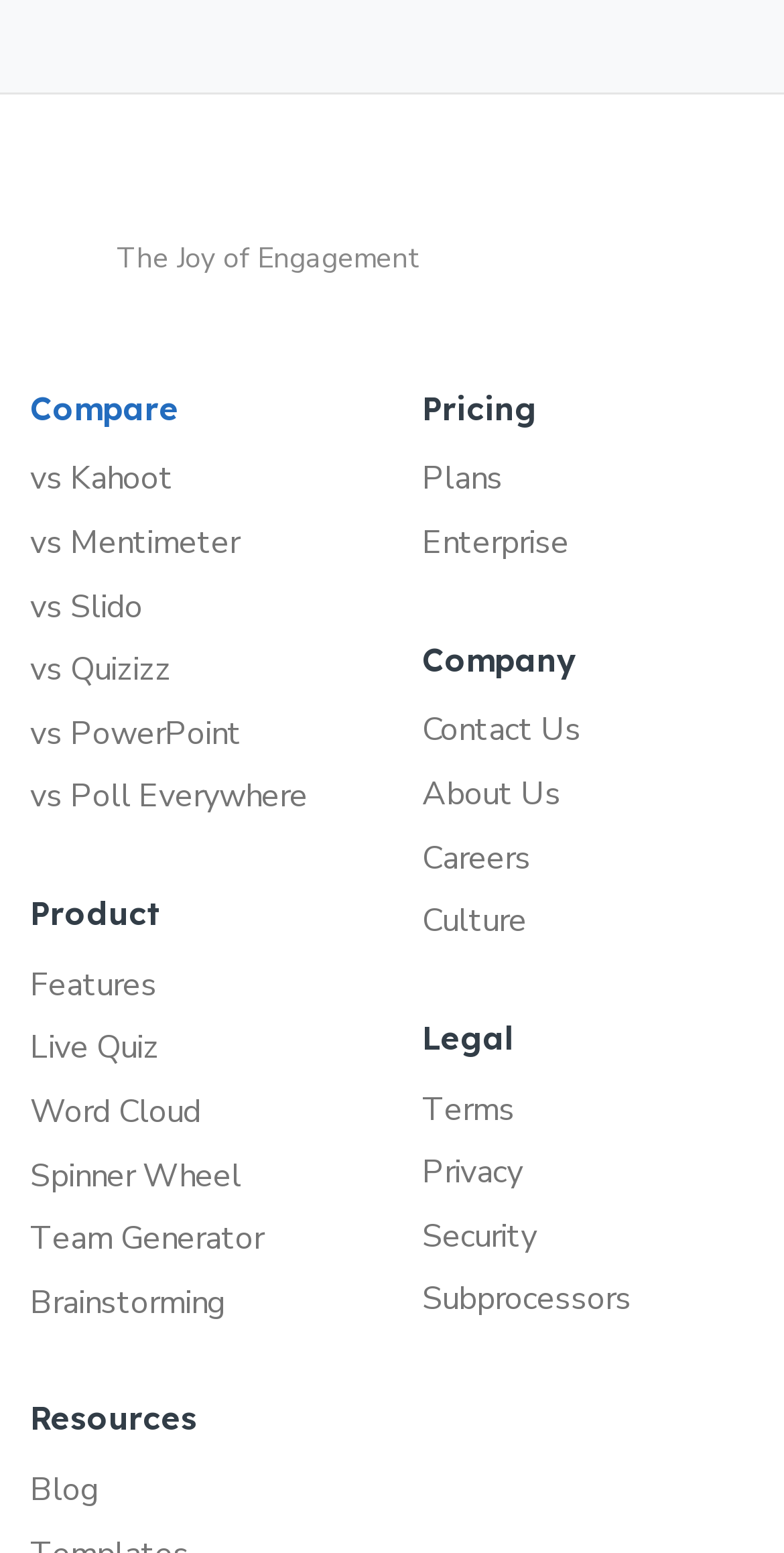Please locate the clickable area by providing the bounding box coordinates to follow this instruction: "View Features".

[0.038, 0.619, 0.462, 0.654]